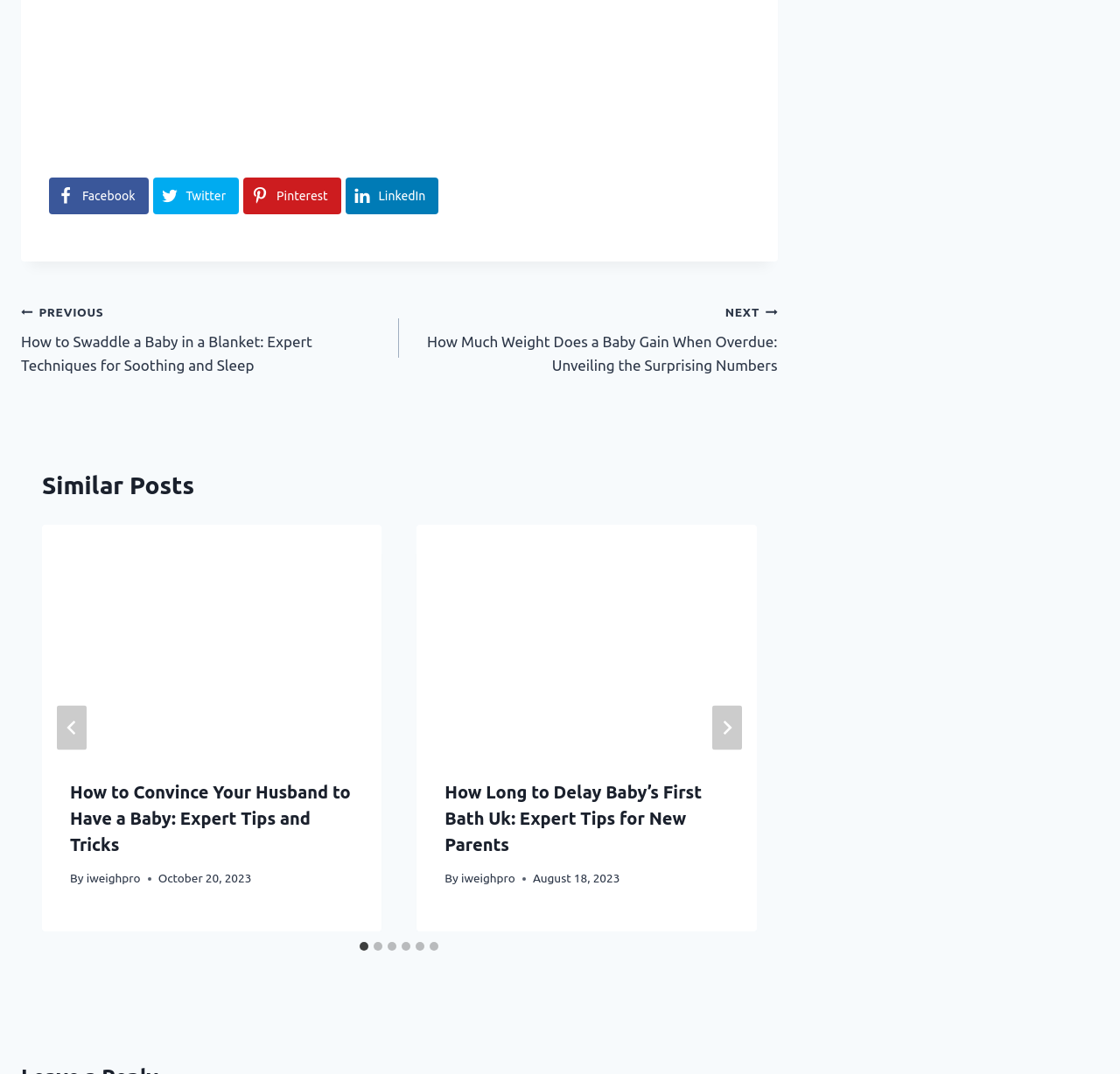What is the topic of the first similar post?
Please answer the question with as much detail as possible using the screenshot.

The first similar post is located in the first tabpanel and has a heading 'How to Convince Your Husband to Have a Baby: Expert Tips and Tricks', indicating that the topic of this post is convincing one's husband to have a baby.